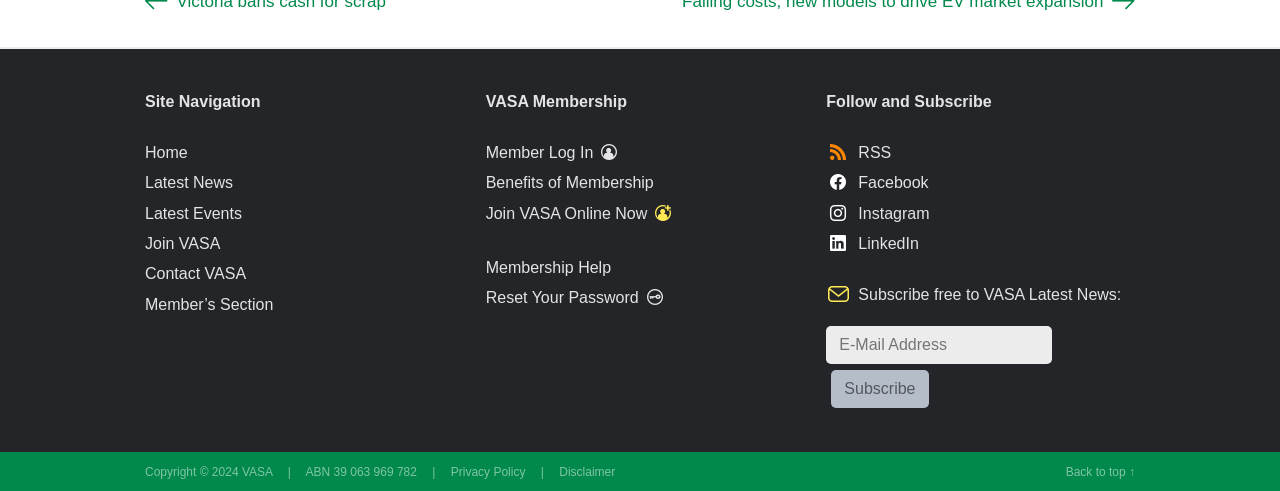Given the element description Join VASA, predict the bounding box coordinates for the UI element in the webpage screenshot. The format should be (top-left x, top-left y, bottom-right x, bottom-right y), and the values should be between 0 and 1.

[0.113, 0.473, 0.172, 0.522]